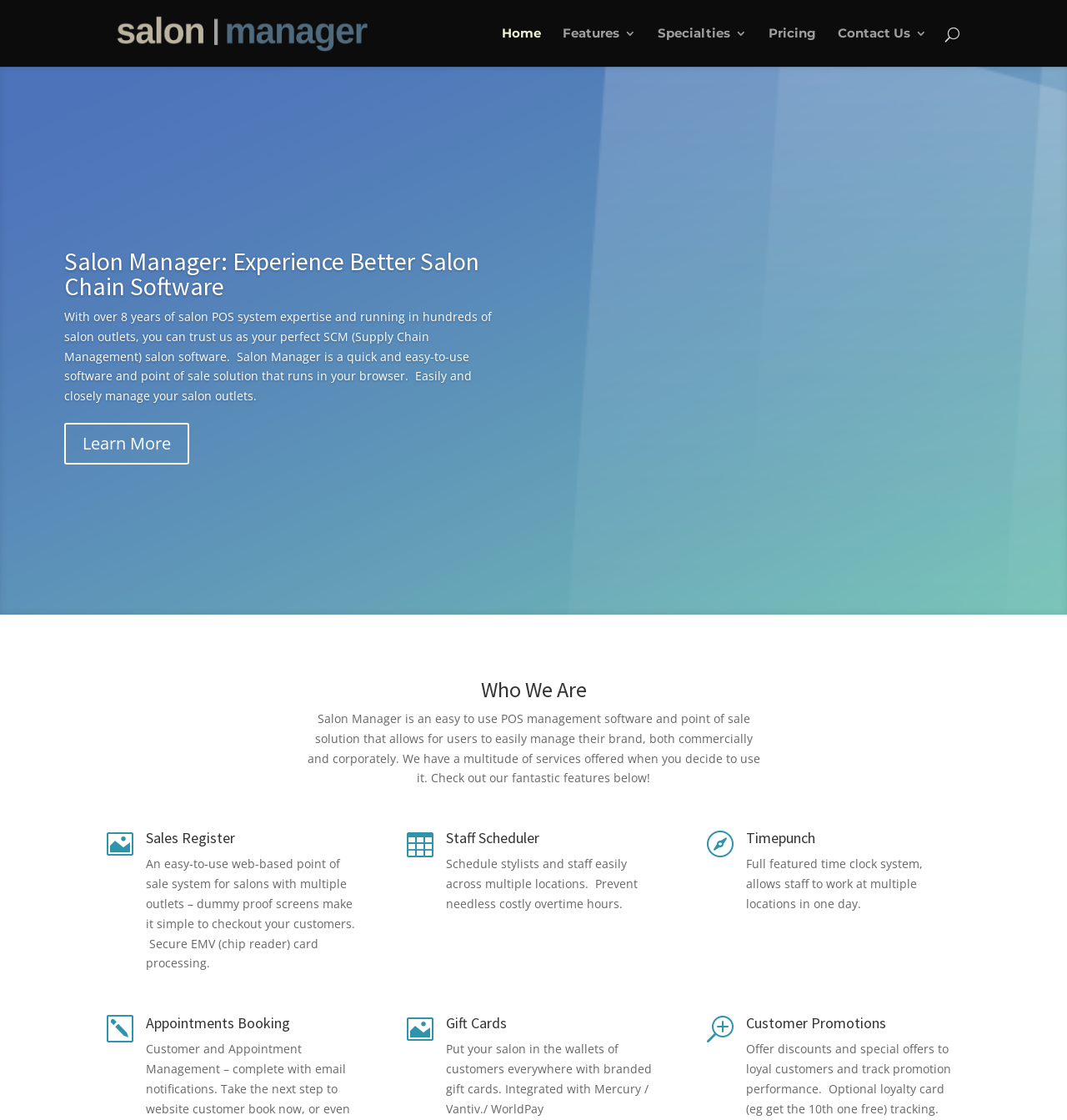What is the name of the software?
Please provide a comprehensive answer based on the contents of the image.

The name of the software is mentioned in the heading 'Salon Manager: Experience Better Salon Chain Software' and also in the description 'Salon Manager is a quick and easy-to-use software and point of sale solution that runs in your browser.'